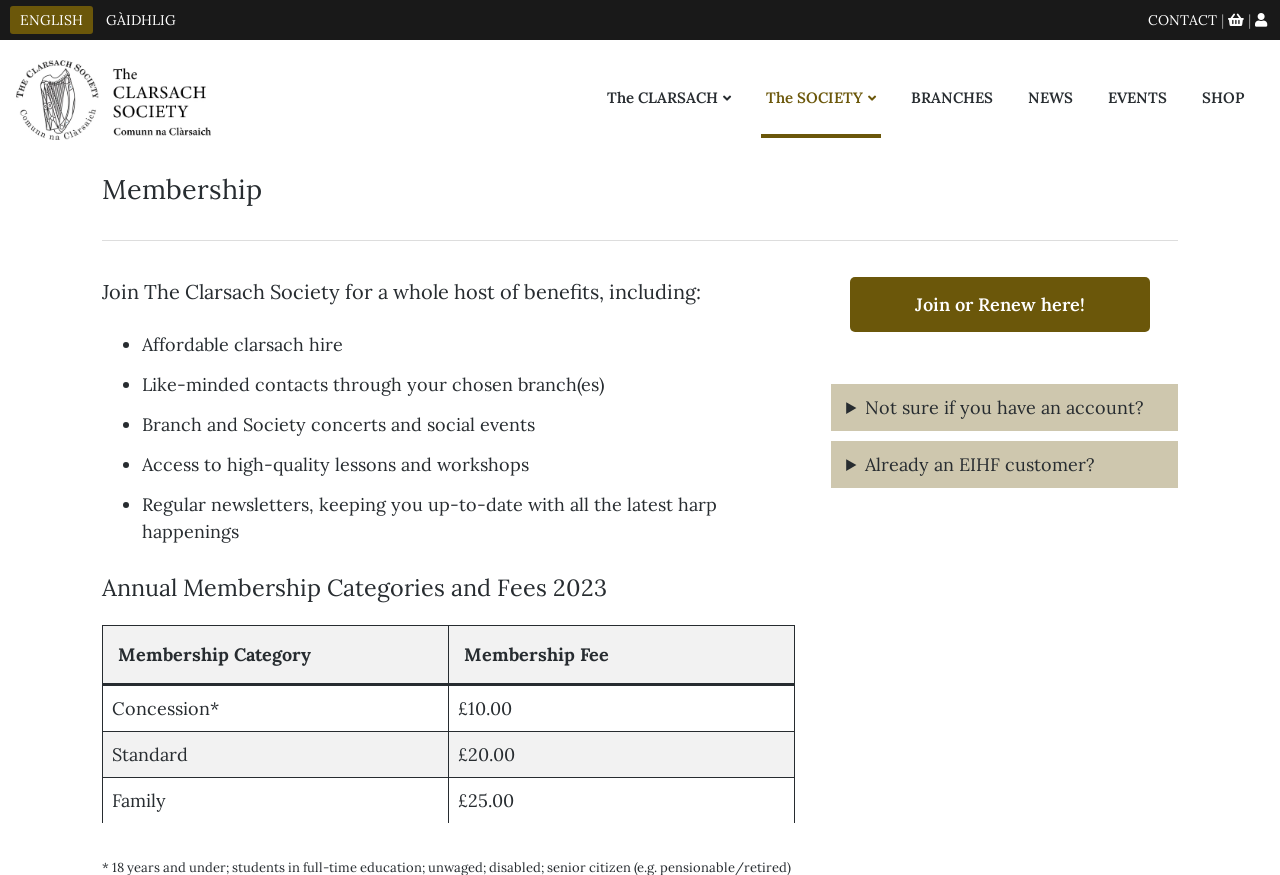Please determine the bounding box coordinates for the element that should be clicked to follow these instructions: "Contact the Clarsach Society".

[0.897, 0.013, 0.951, 0.033]